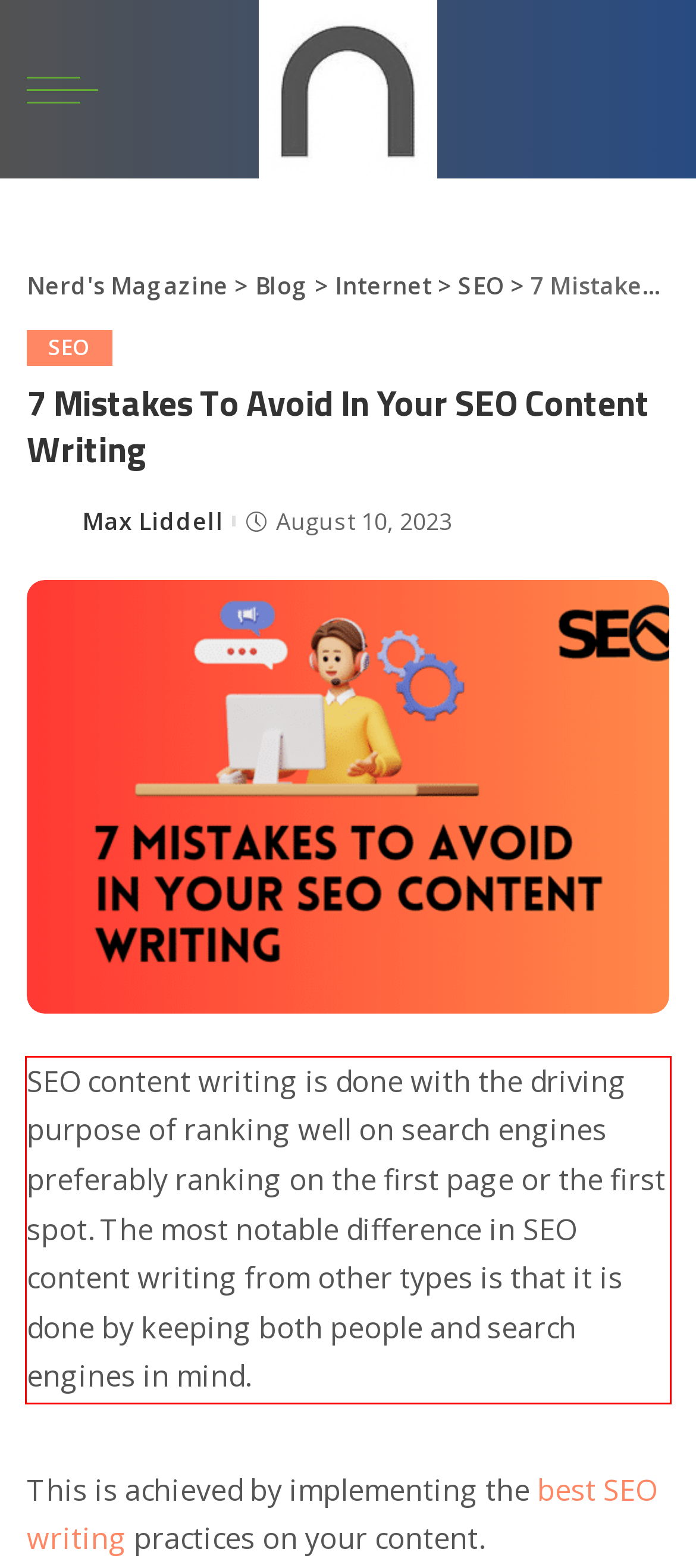Observe the screenshot of the webpage that includes a red rectangle bounding box. Conduct OCR on the content inside this red bounding box and generate the text.

SEO content writing is done with the driving purpose of ranking well on search engines preferably ranking on the first page or the first spot. The most notable difference in SEO content writing from other types is that it is done by keeping both people and search engines in mind.